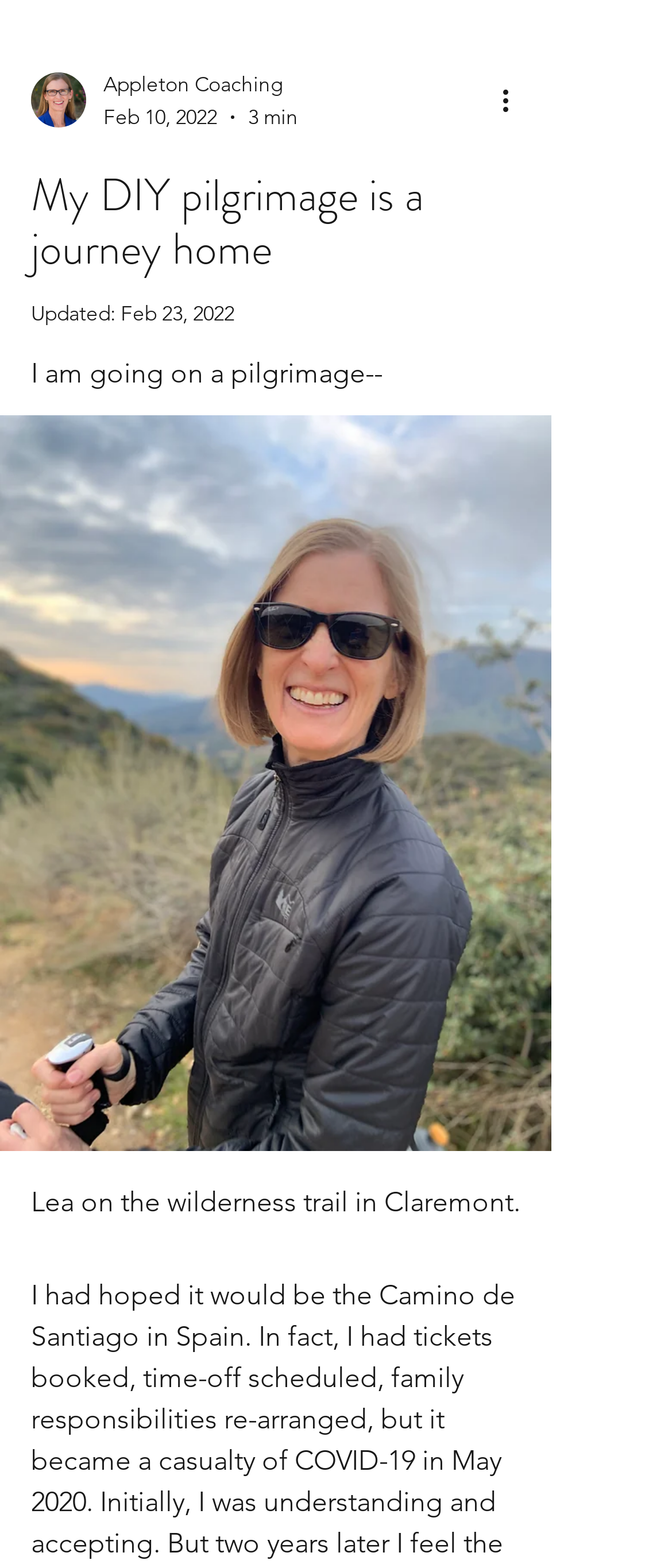From the given element description: "aria-label="More actions"", find the bounding box for the UI element. Provide the coordinates as four float numbers between 0 and 1, in the order [left, top, right, bottom].

[0.738, 0.051, 0.8, 0.077]